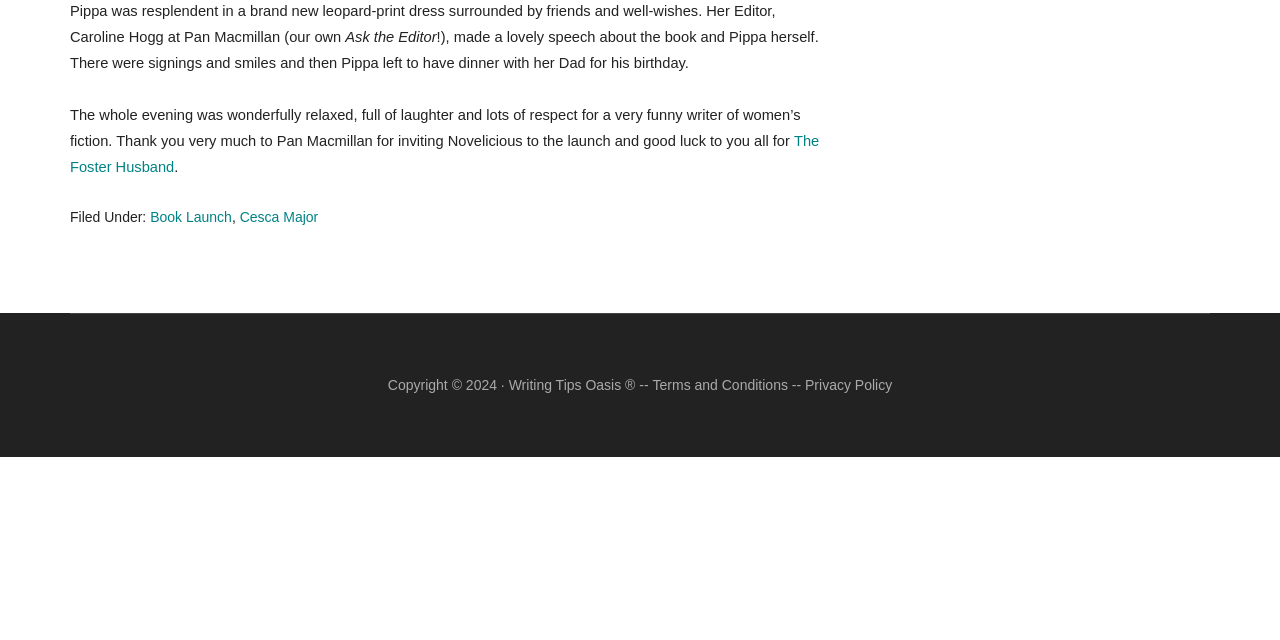Locate the bounding box of the UI element described by: "The Foster Husband" in the given webpage screenshot.

[0.055, 0.208, 0.64, 0.274]